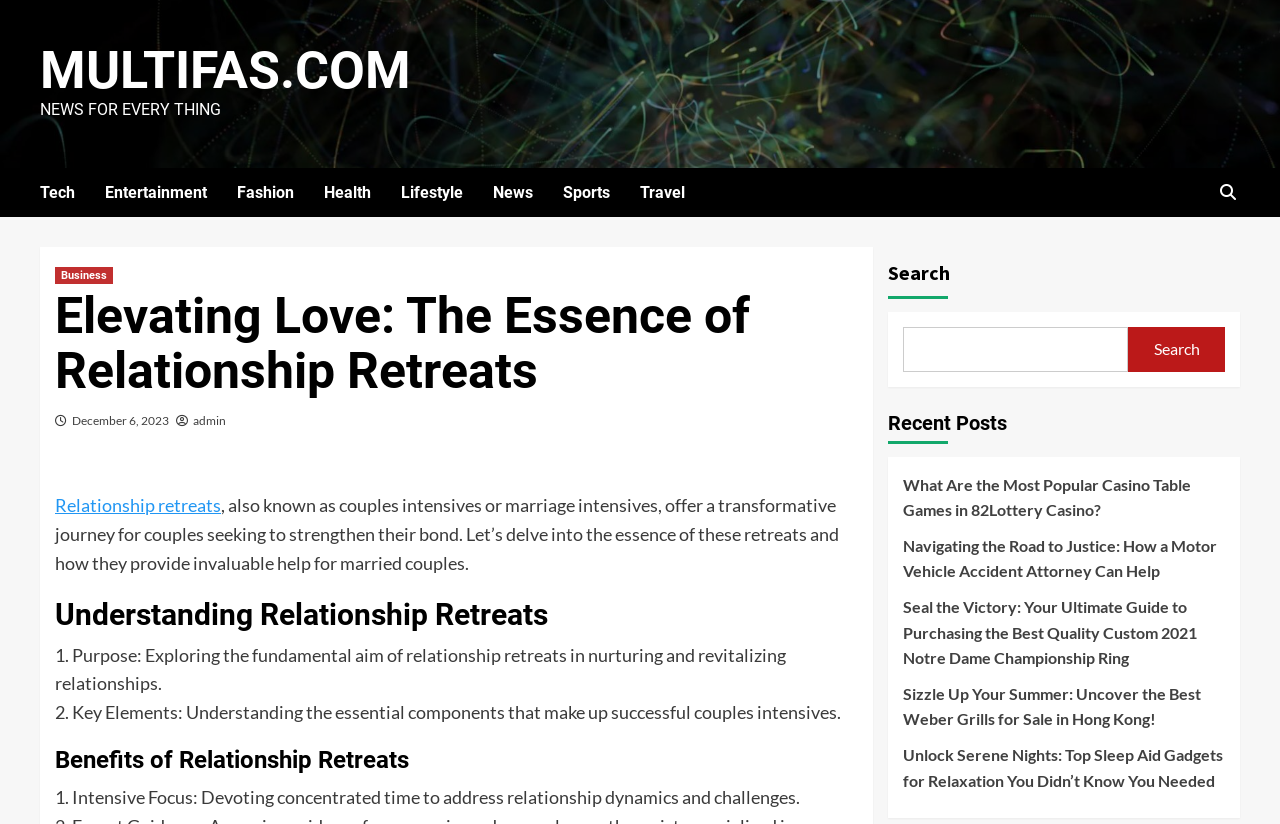Please determine the bounding box coordinates for the UI element described as: "Health".

[0.253, 0.203, 0.313, 0.263]